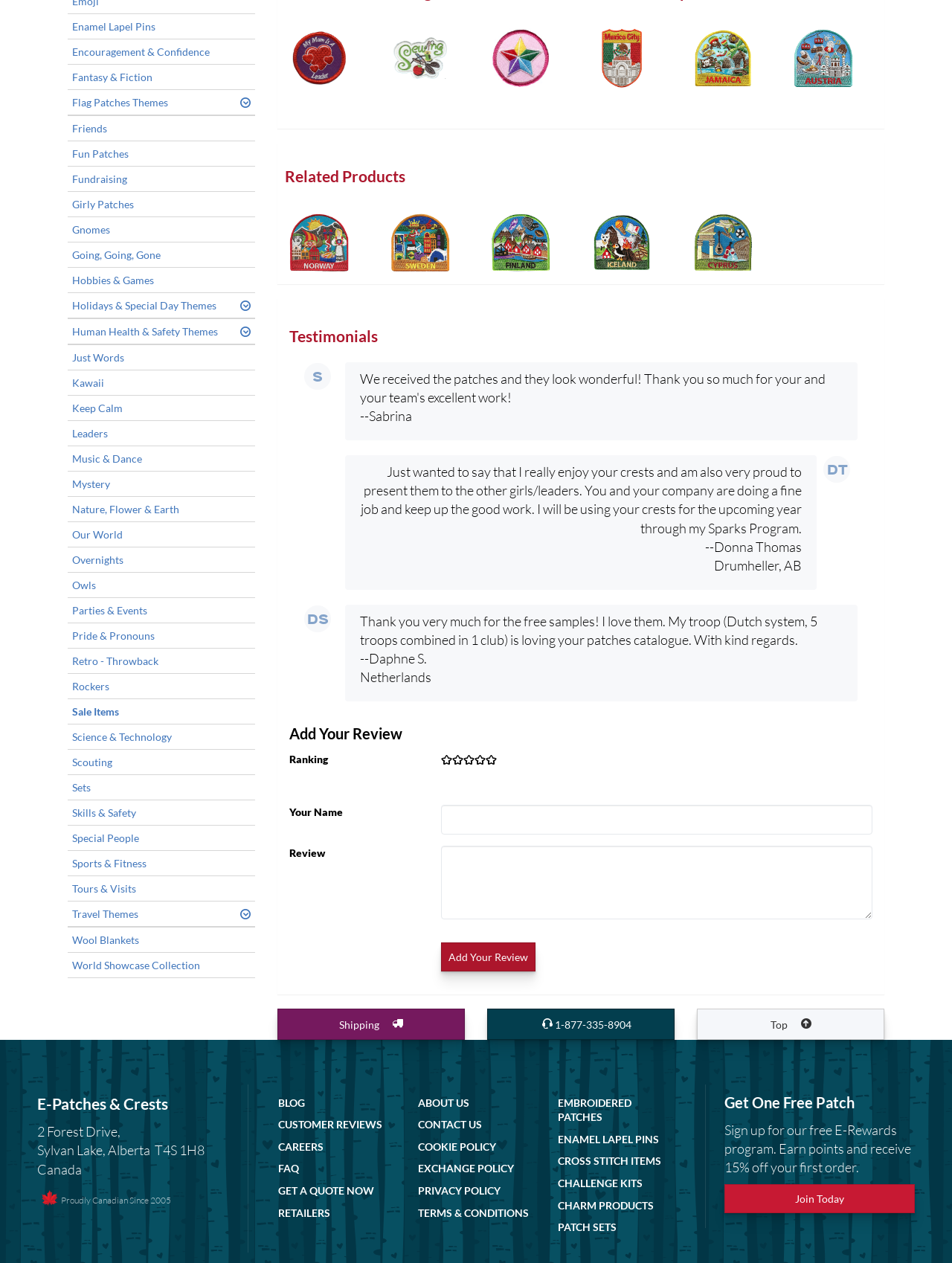Review the image closely and give a comprehensive answer to the question: How many testimonials are there on the webpage?

There are three testimonials on the webpage, each from a different reviewer, including Sabrina, Donna Thomas, and Daphne S. These testimonials provide feedback and praise for the products and services offered.